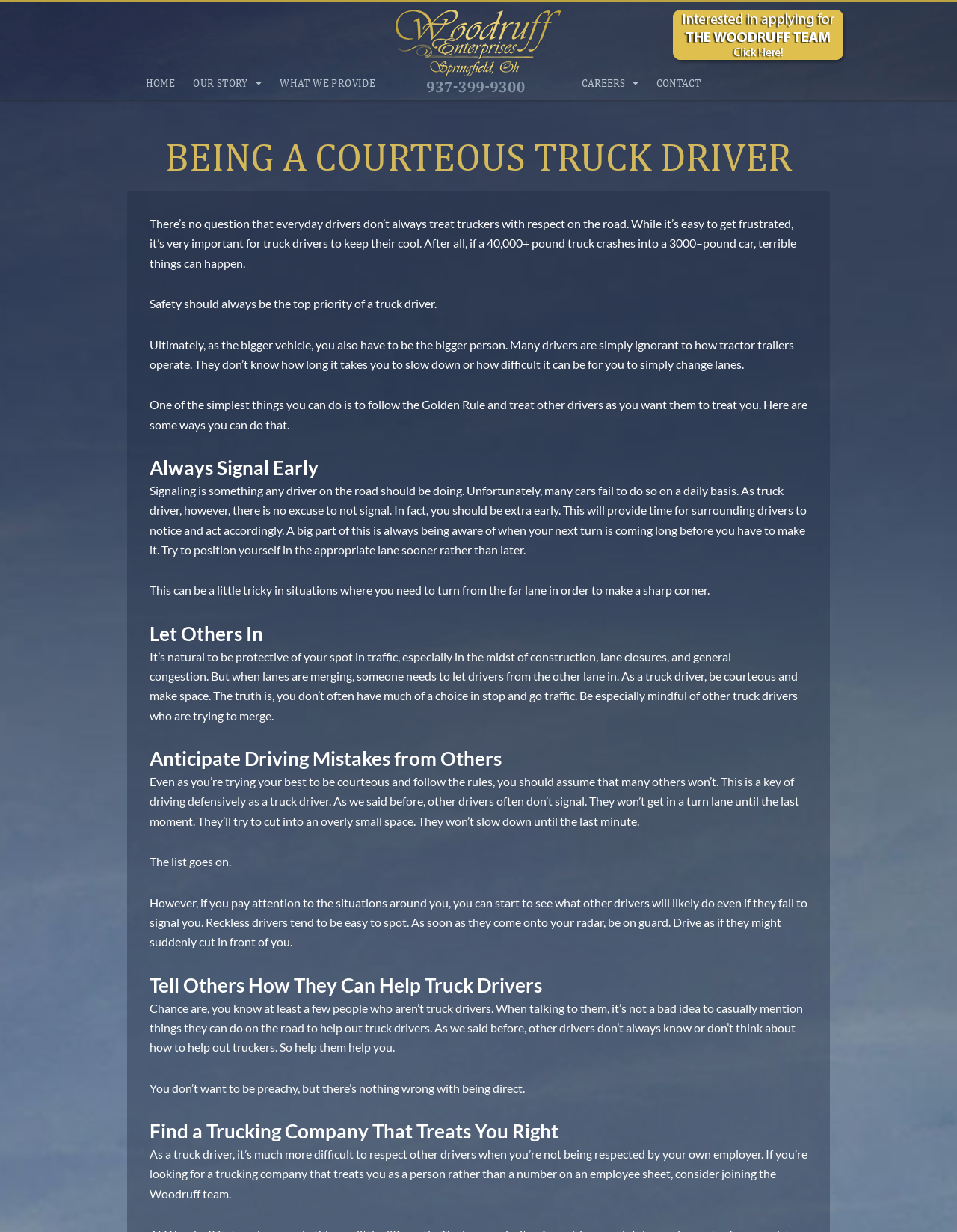Why is it important to anticipate driving mistakes from others?
Respond to the question with a well-detailed and thorough answer.

The webpage suggests that anticipating driving mistakes from others is a key part of driving defensively as a truck driver. This is because other drivers may not always signal or follow the rules, and being aware of their potential mistakes can help truck drivers avoid accidents and stay safe on the road.